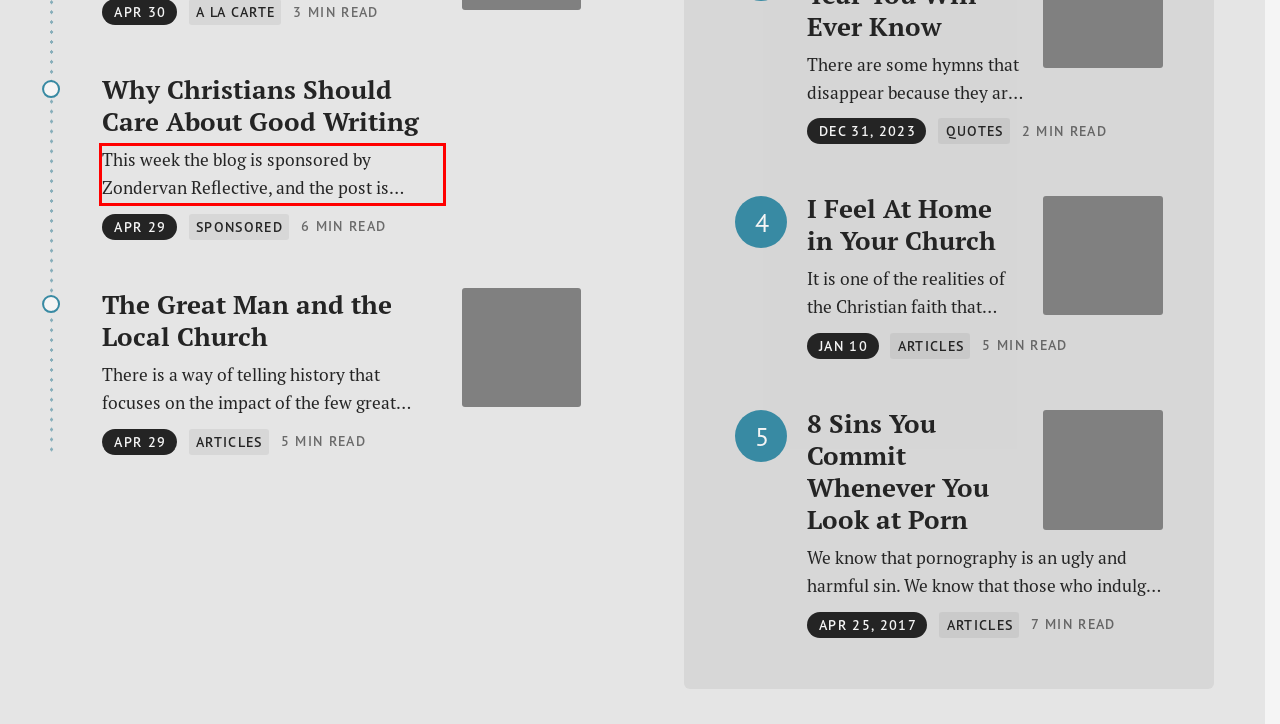Please identify and extract the text content from the UI element encased in a red bounding box on the provided webpage screenshot.

This week the blog is sponsored by Zondervan Reflective, and the post is written by Jared C. Wilson. “It doesn’t really matter if I can ‘dress it up;’ I just have to have the facts right.” I’ve heard some variation of that sentiment a number of times over the years, more lately while teaching my…